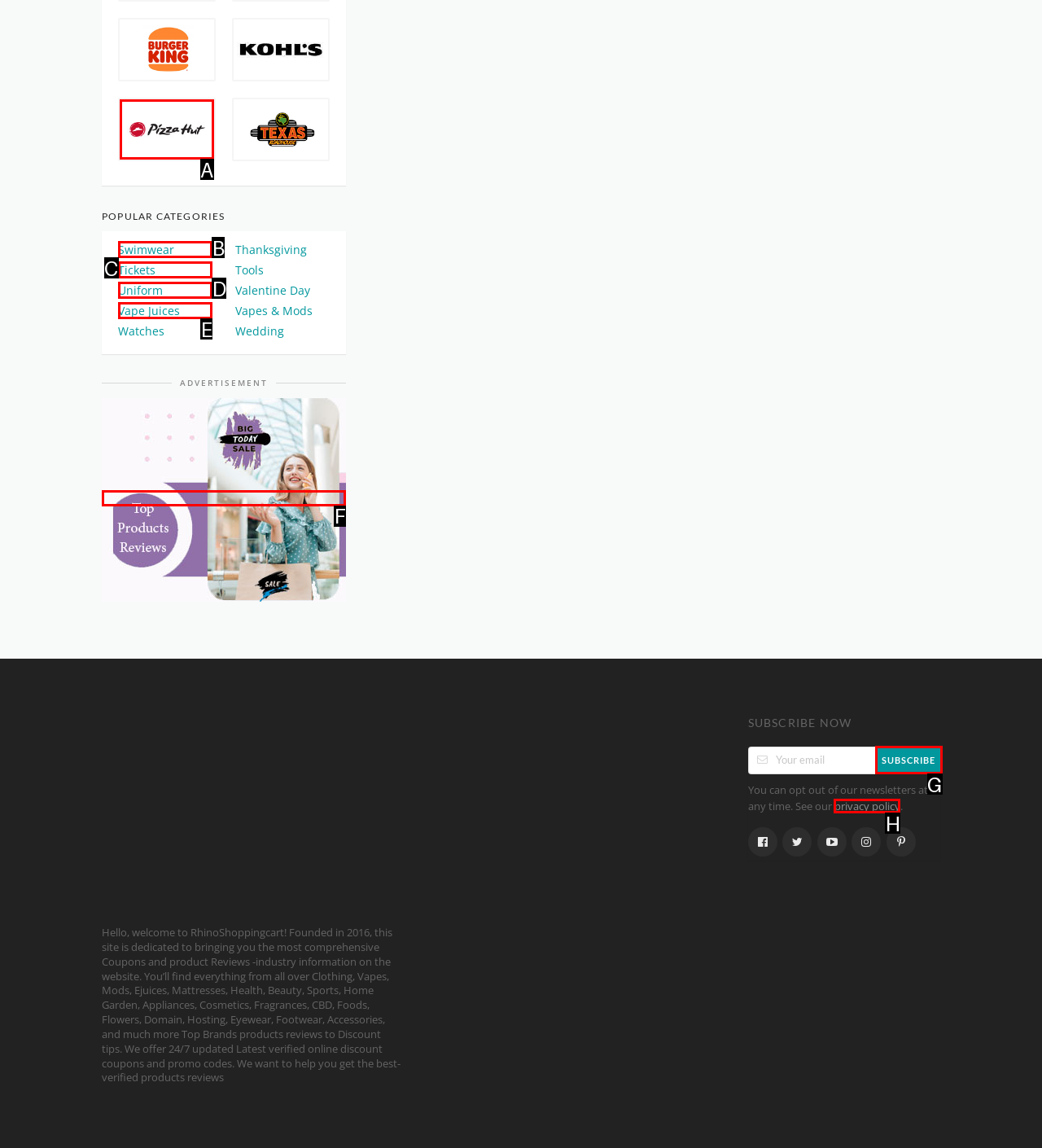Show which HTML element I need to click to perform this task: Click Pizza Hut Coupons link Answer with the letter of the correct choice.

A